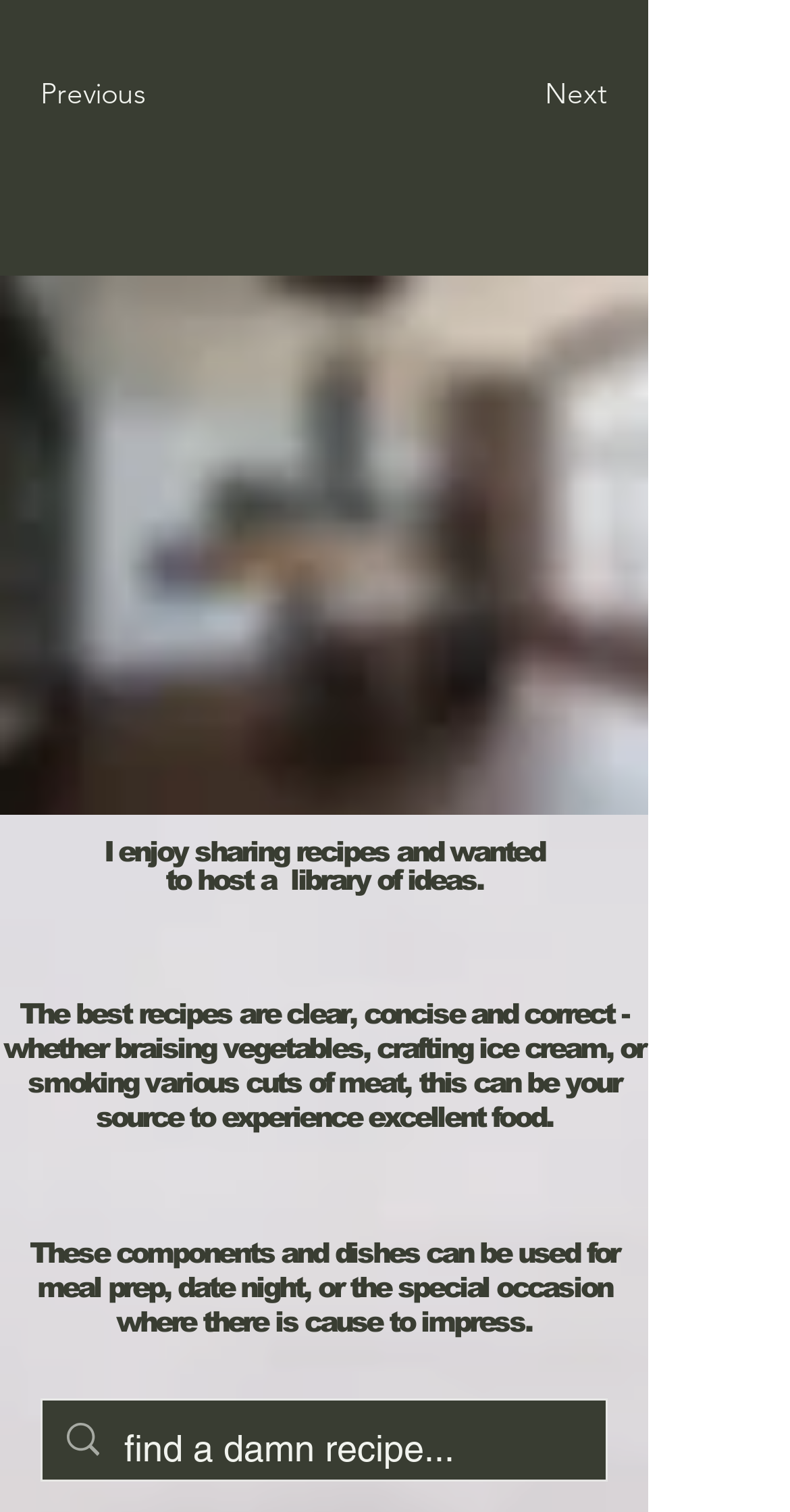What type of occasions are the recipes suitable for?
Using the information from the image, provide a comprehensive answer to the question.

According to the text, the recipes on this website are suitable for various occasions, including meal prep, date night, and special occasions where there is a need to impress. This suggests that the website offers a range of recipes that can be used for different purposes.